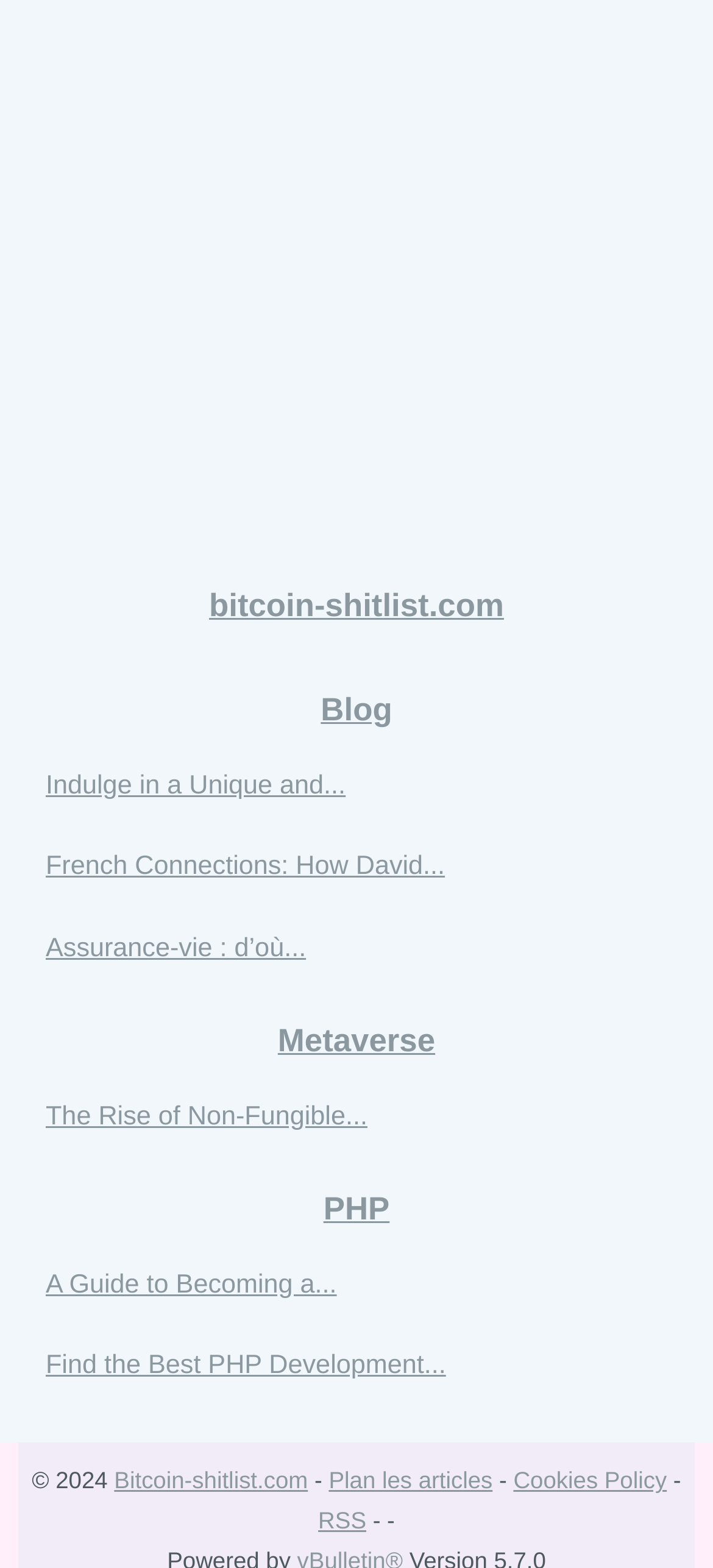Show the bounding box coordinates of the element that should be clicked to complete the task: "read the article about French Connections".

[0.051, 0.539, 0.897, 0.567]